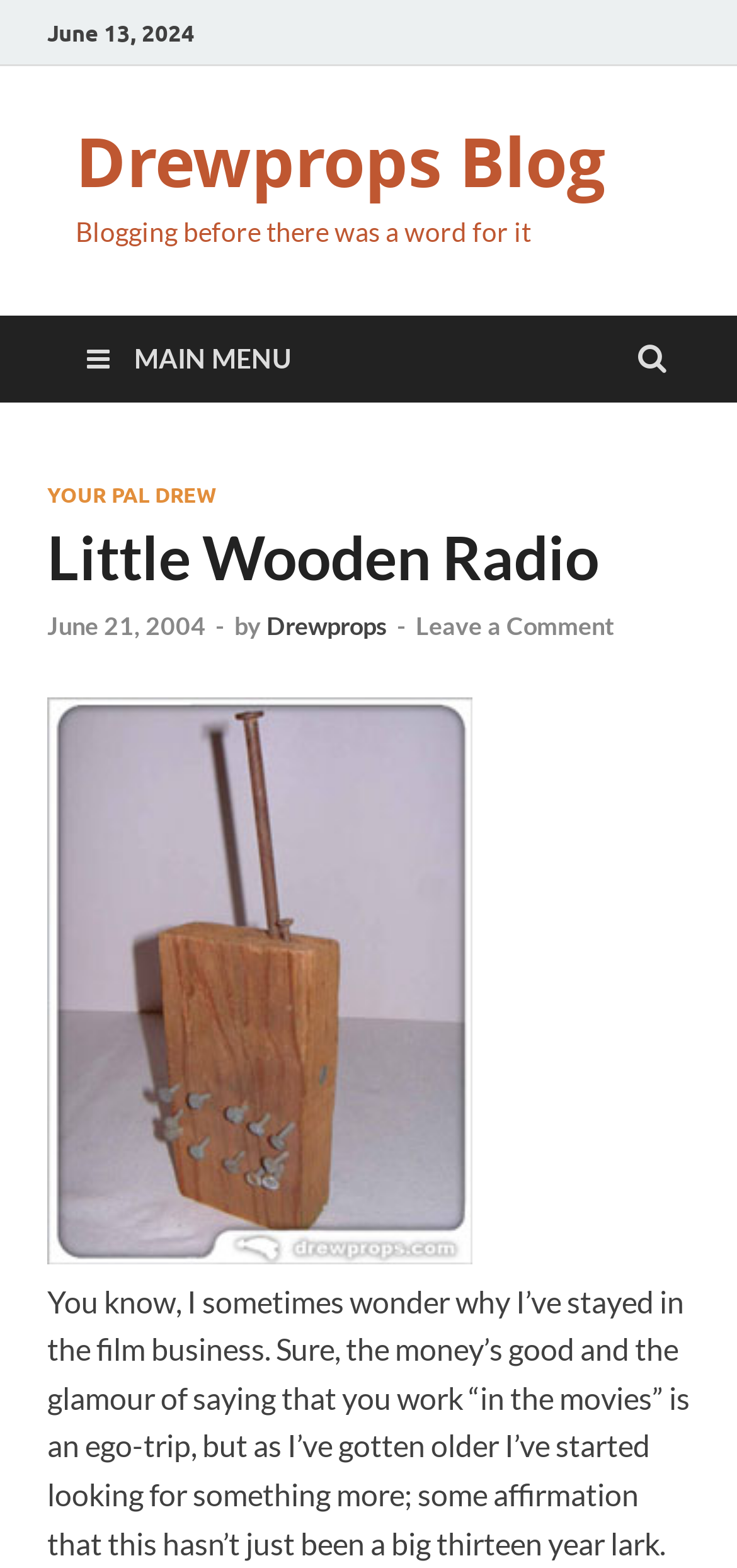Based on the image, please elaborate on the answer to the following question:
What is the name of the blog?

I found the name of the blog by looking at the link element with the text 'Drewprops Blog' which is located at the top of the page.